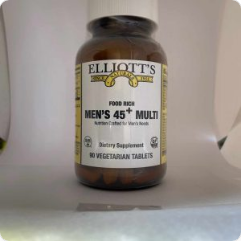What is the color scheme of the label?
Relying on the image, give a concise answer in one word or a brief phrase.

White, black, and gold